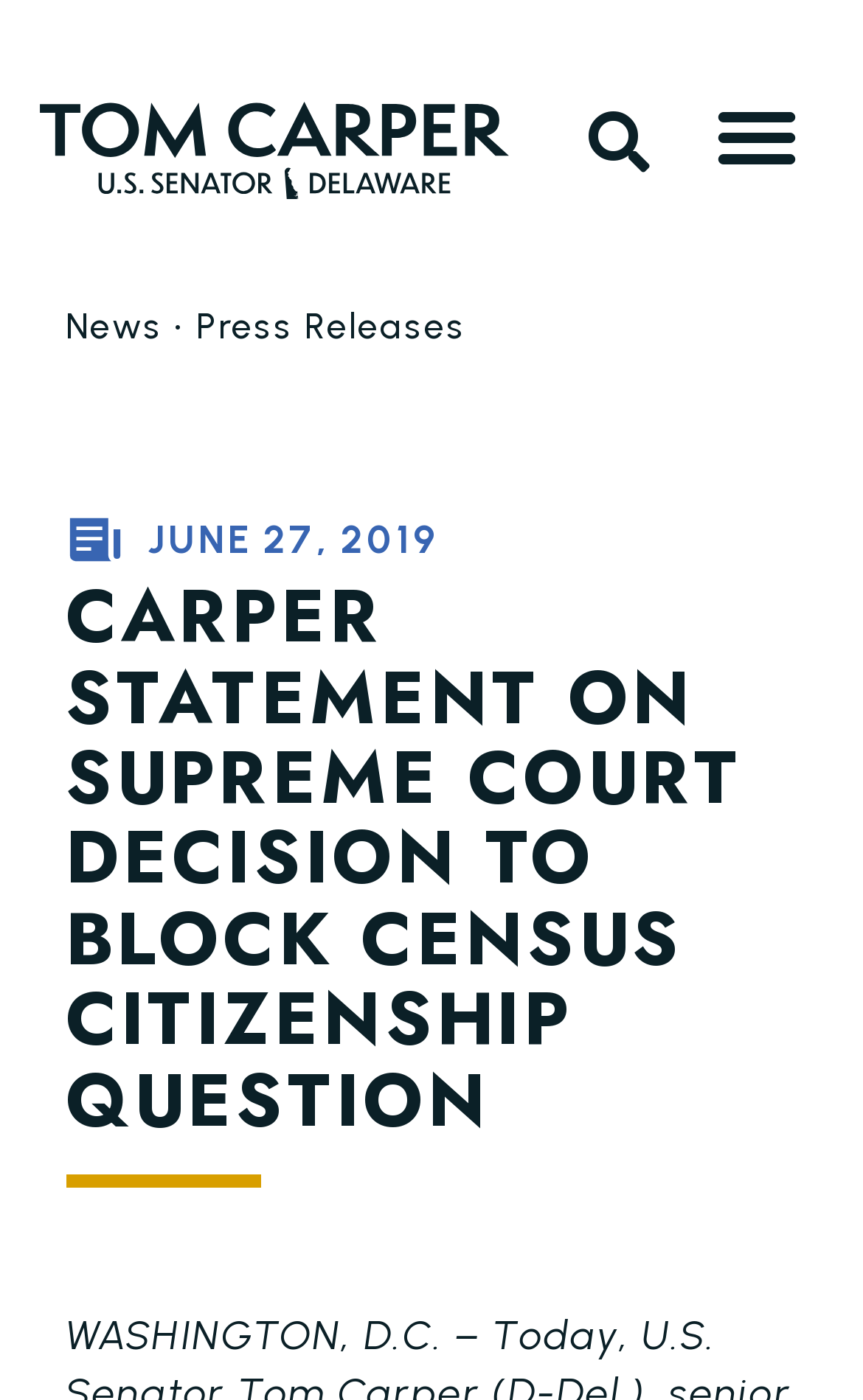Please predict the bounding box coordinates (top-left x, top-left y, bottom-right x, bottom-right y) for the UI element in the screenshot that fits the description: Press Releases

[0.227, 0.218, 0.54, 0.248]